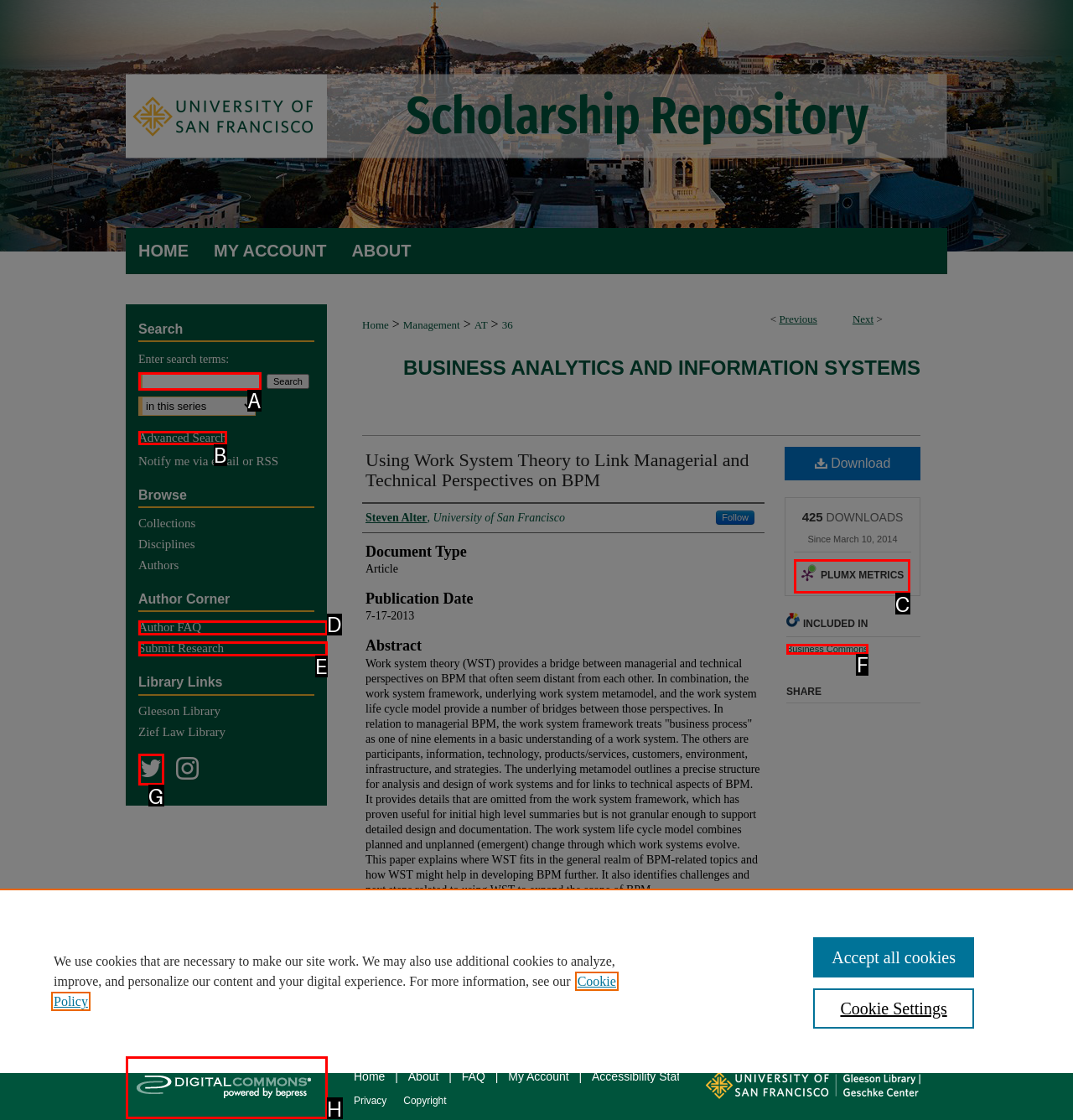Determine which HTML element to click to execute the following task: View the 'Business Commons' collection Answer with the letter of the selected option.

F